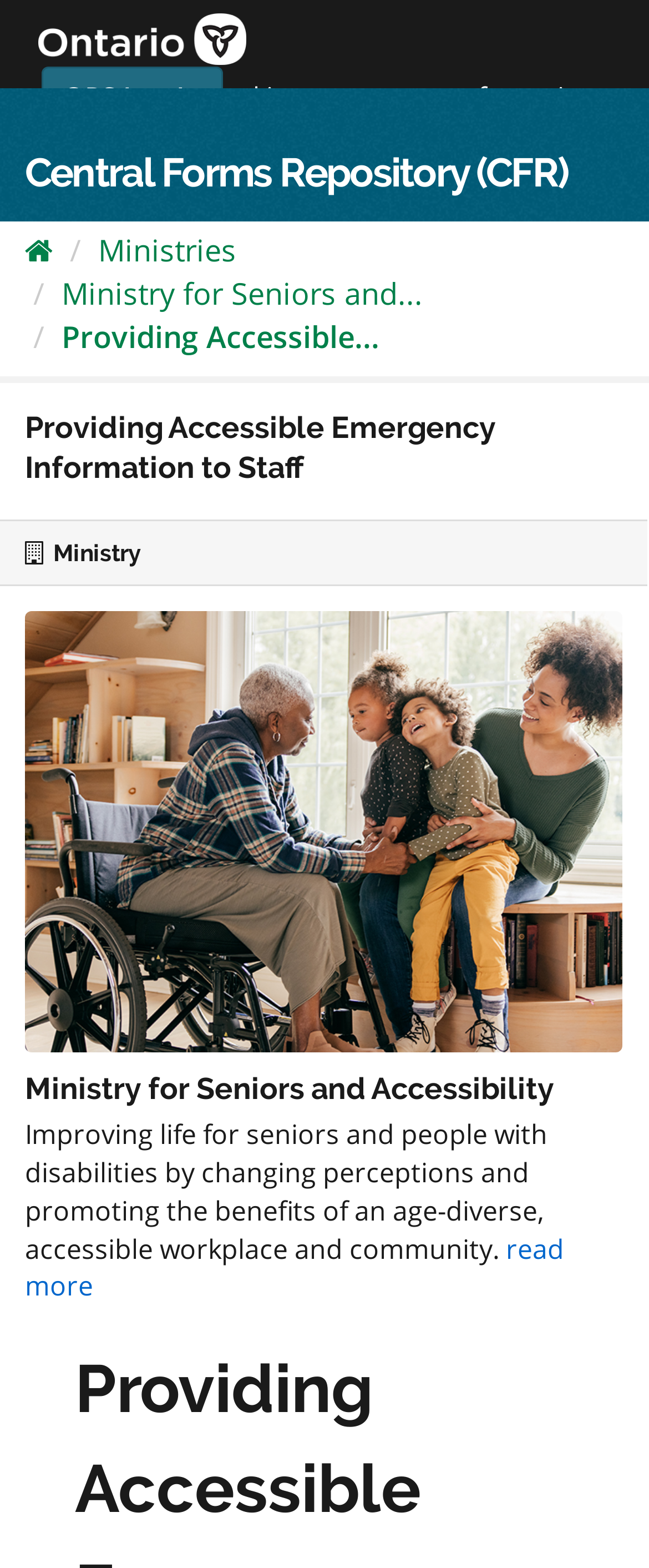Extract the top-level heading from the webpage and provide its text.

Central Forms Repository (CFR)